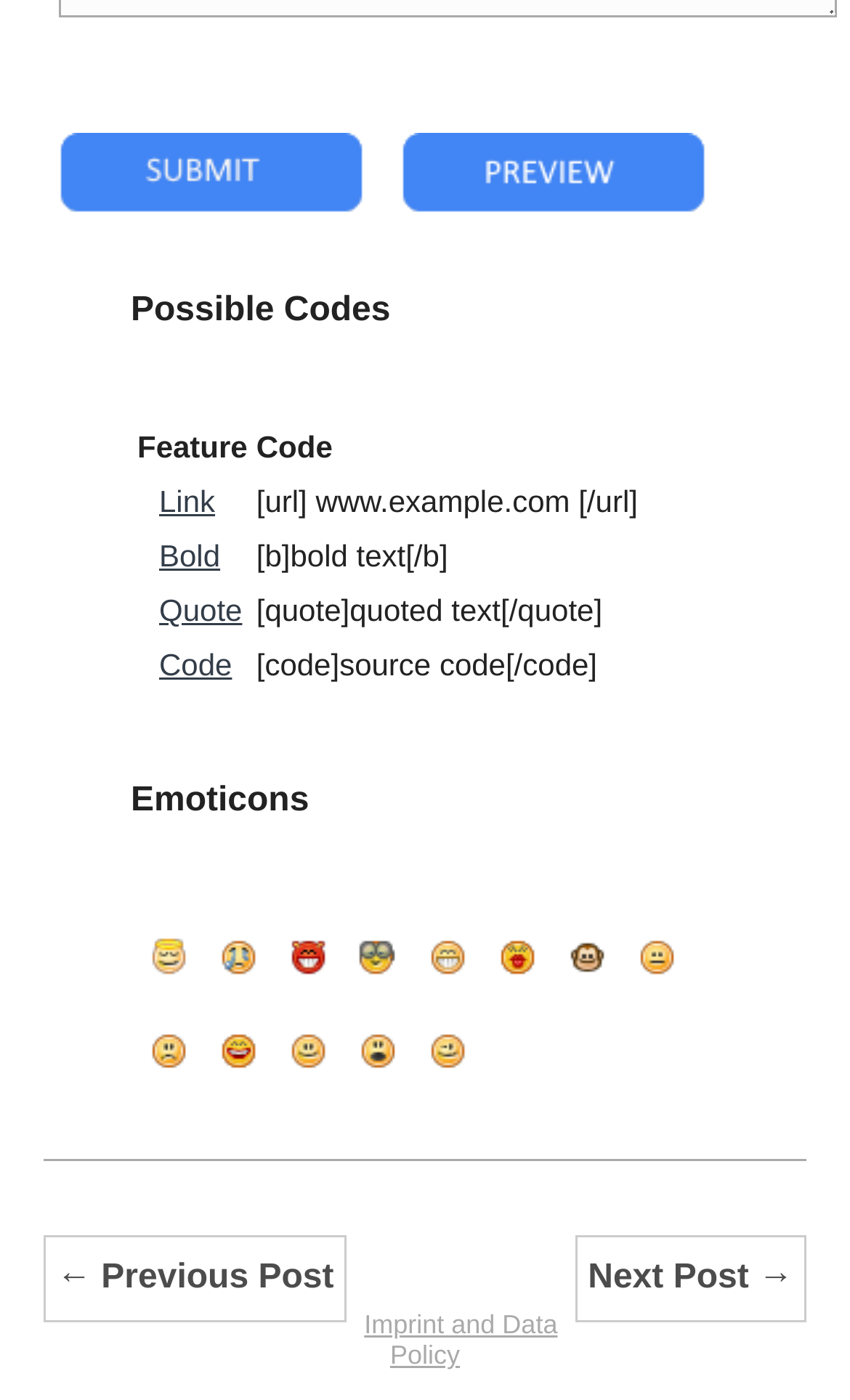Find the bounding box of the web element that fits this description: "Bold".

[0.169, 0.384, 0.259, 0.409]